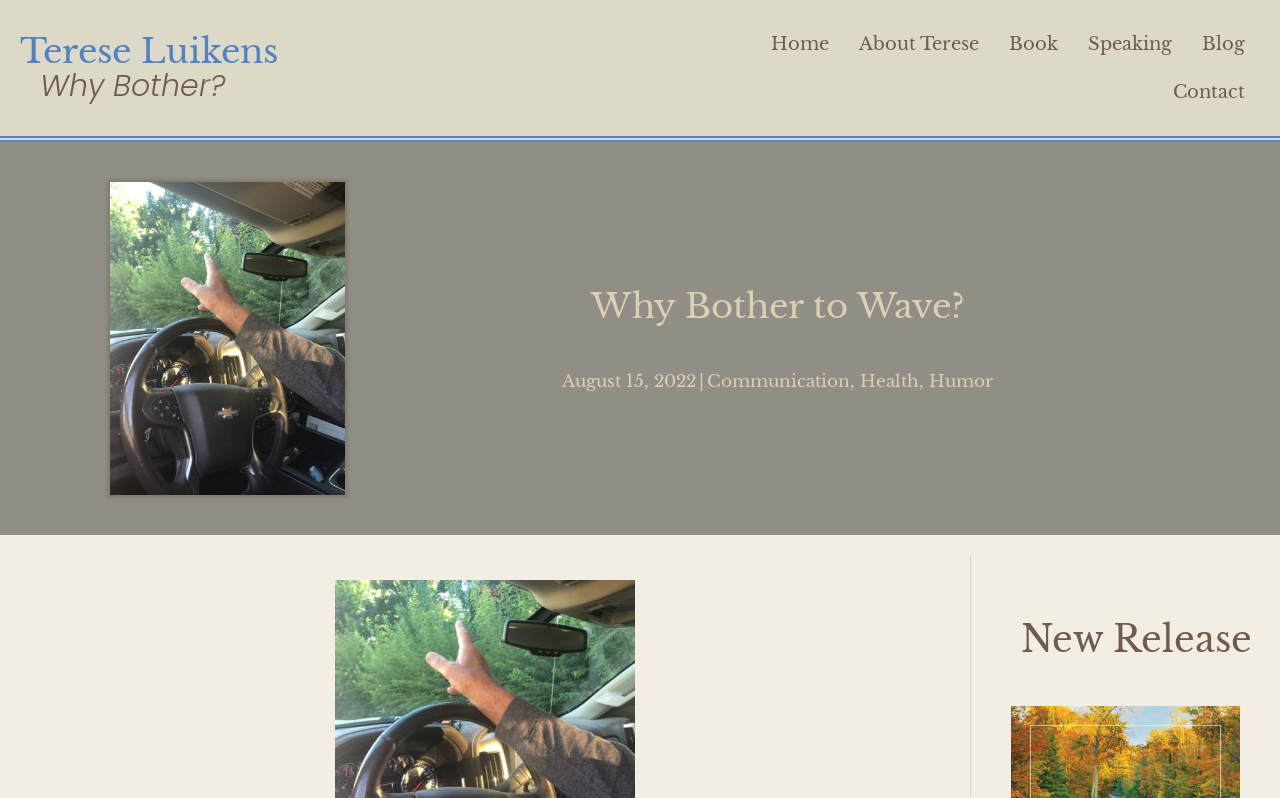Write an exhaustive caption that covers the webpage's main aspects.

The webpage is titled "Why Bother to Wave?" and features a heading "Terese Luikens" at the top left corner. Below this heading, there is a larger heading "Why Bother?" that spans across the top section of the page. 

On the top right corner, there is a navigation menu consisting of five links: "Home", "About Terese", "Book", "Speaking", and "Blog", arranged horizontally. Below the navigation menu, there is a "Contact" link.

On the left side of the page, there is an image of a person driving and pointing to a bush on the road. To the right of the image, there is a heading "Why Bother to Wave?" followed by a date "August 15, 2022" and a vertical line. Below the date, there are three links: "Communication", "Health", and "Humor", separated by commas.

At the bottom of the page, there is a table with a heading "New Release" that spans across the entire width of the page.